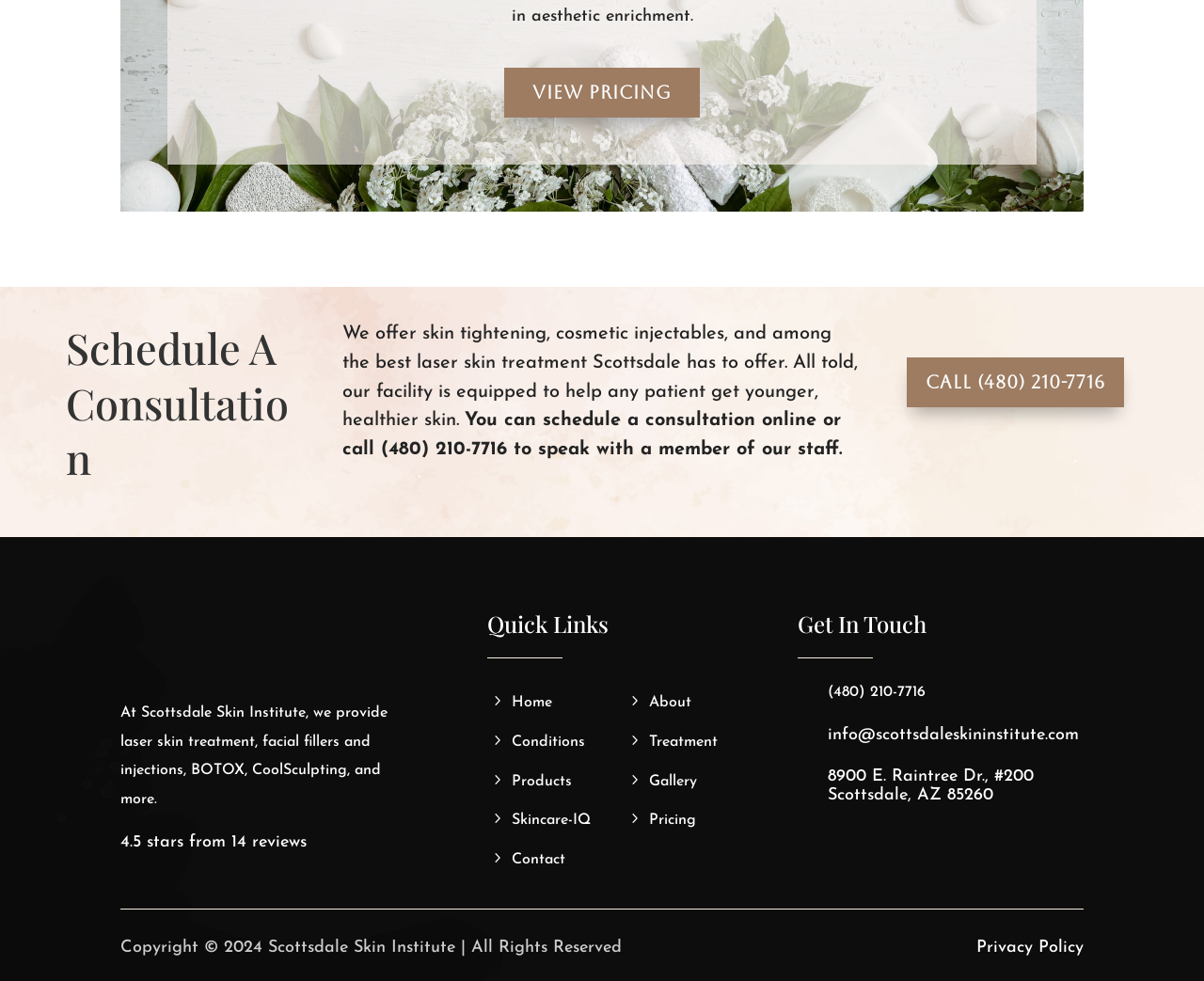How can I contact Scottsdale Skin Institute? Examine the screenshot and reply using just one word or a brief phrase.

By phone or email